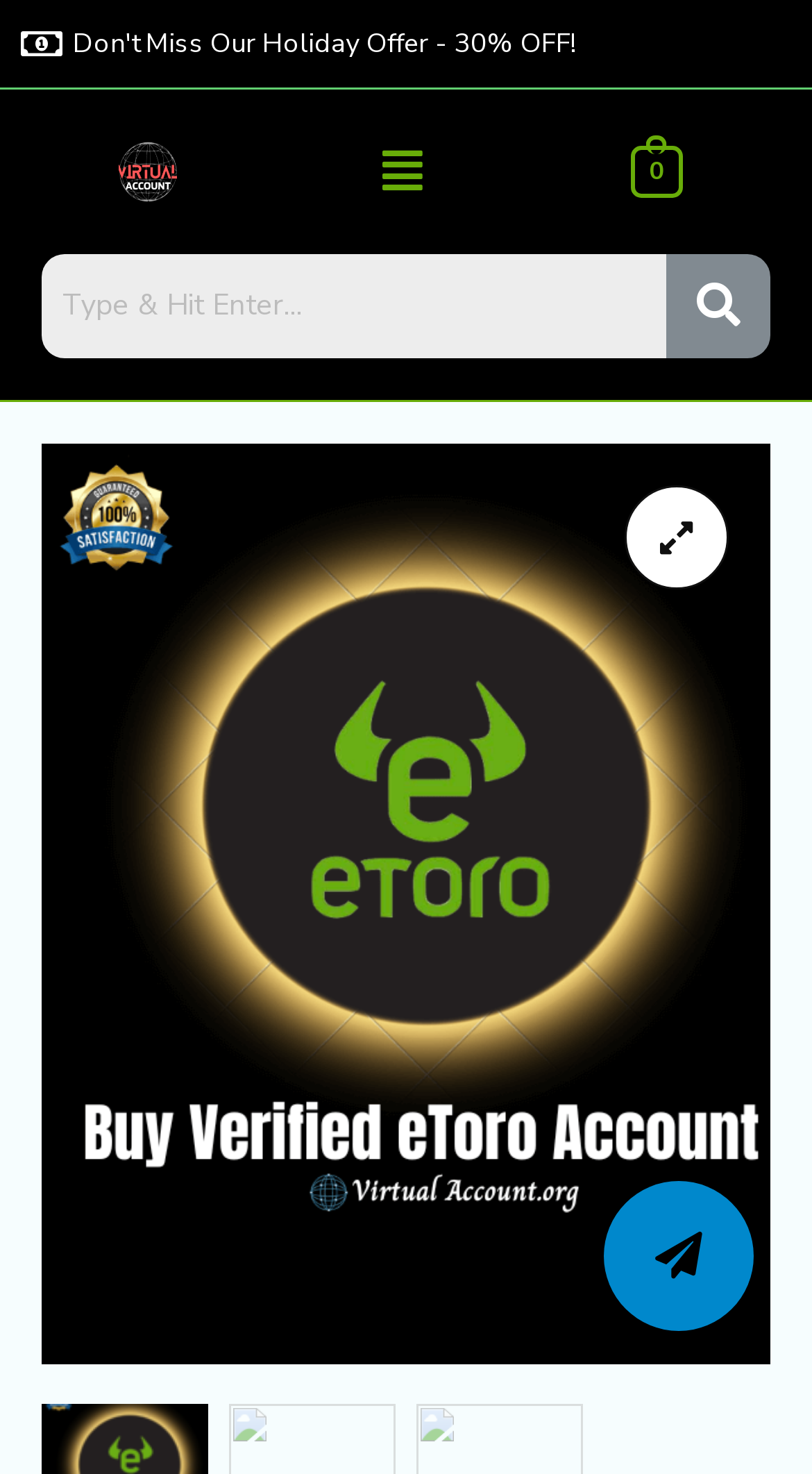Using the element description Telegram, predict the bounding box coordinates for the UI element. Provide the coordinates in (top-left x, top-left y, bottom-right x, bottom-right y) format with values ranging from 0 to 1.

[0.744, 0.801, 0.928, 0.903]